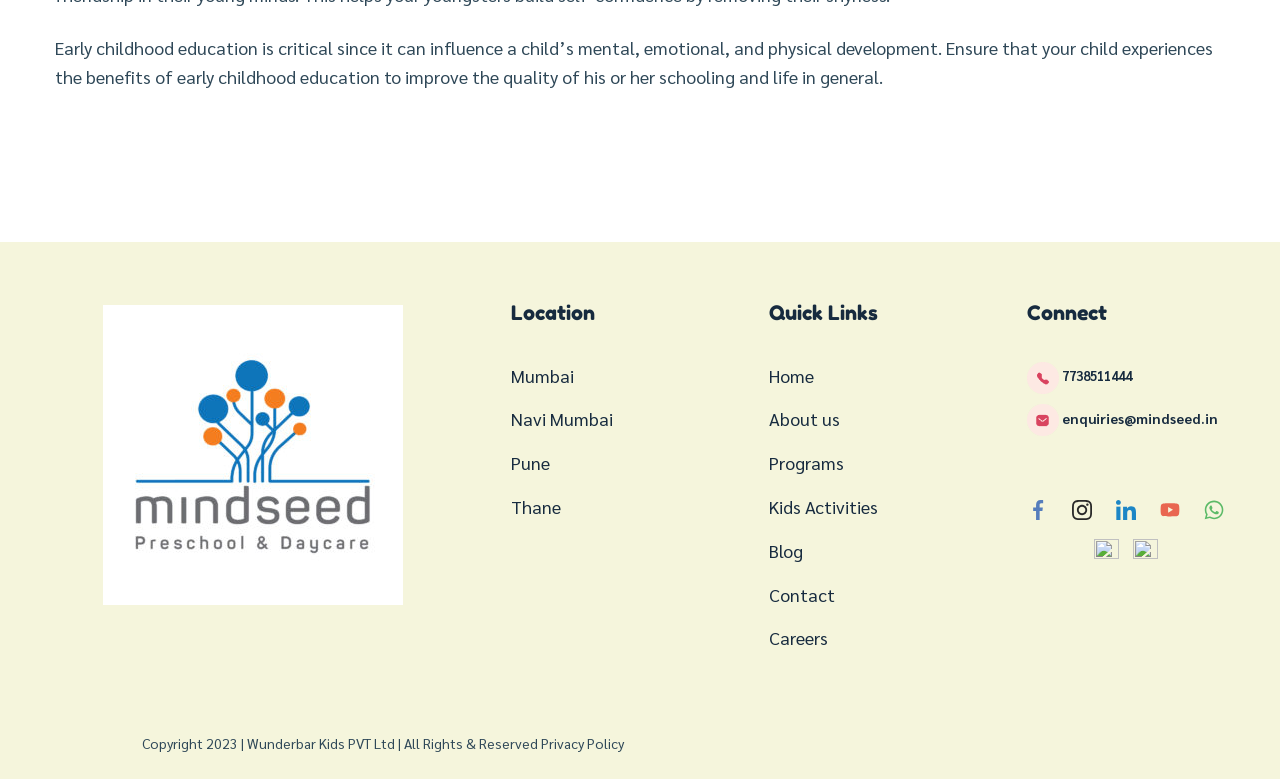Please specify the bounding box coordinates of the clickable section necessary to execute the following command: "Click on the 'Mumbai' location".

[0.399, 0.467, 0.448, 0.496]